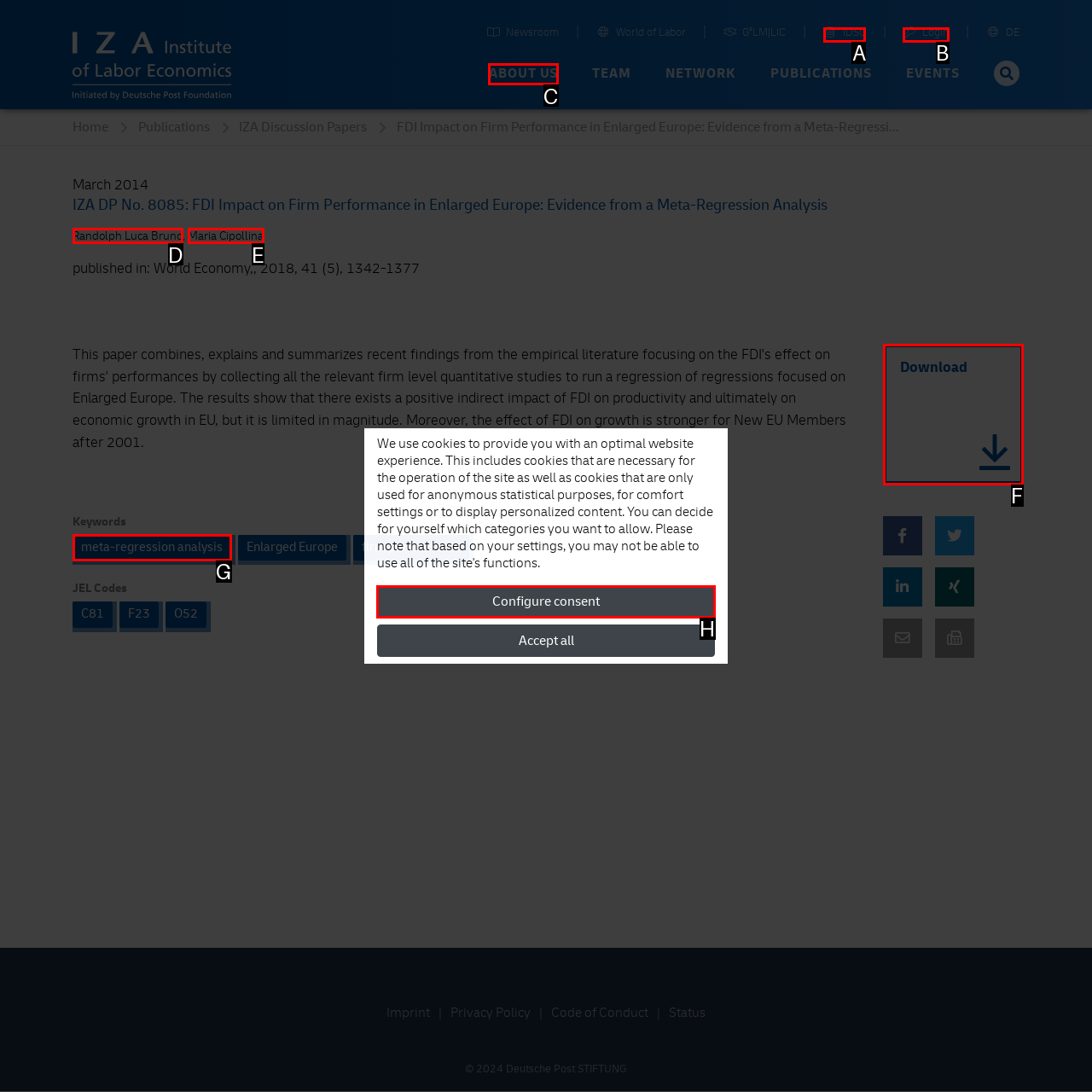Determine which element should be clicked for this task: Download the paper
Answer with the letter of the selected option.

F